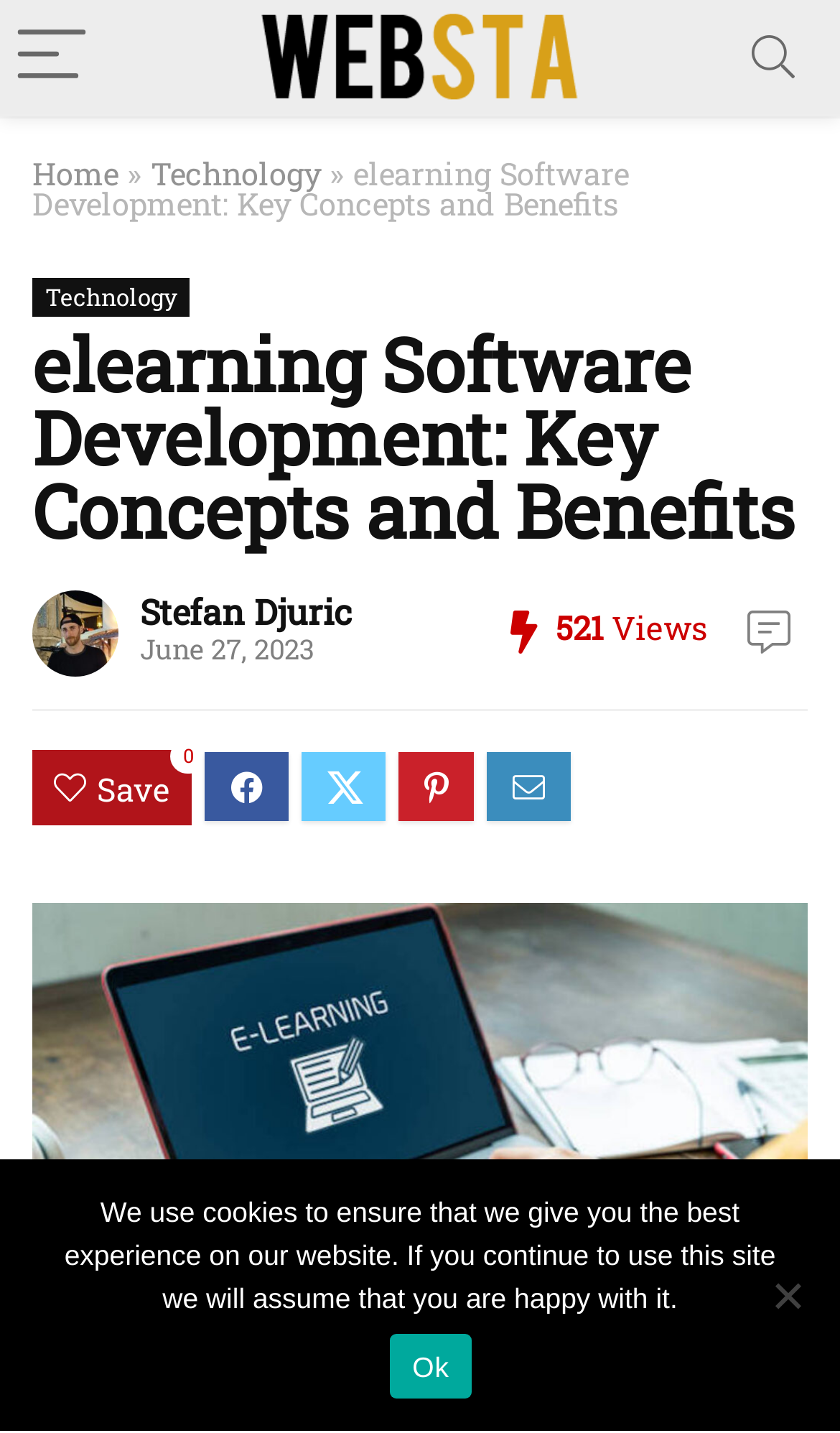Given the element description "aria-label="Menu"", identify the bounding box of the corresponding UI element.

[0.0, 0.0, 0.123, 0.08]